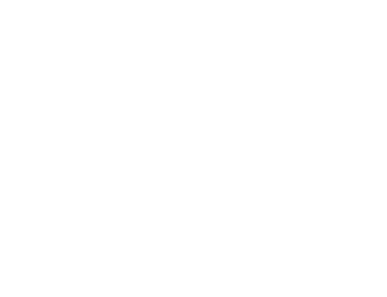What is the event part of?
Using the image as a reference, answer the question in detail.

According to the caption, the event is part of the broader programming that highlights the university's commitment to arts and culture, inviting the community to engage with the performing arts in an enriching environment.